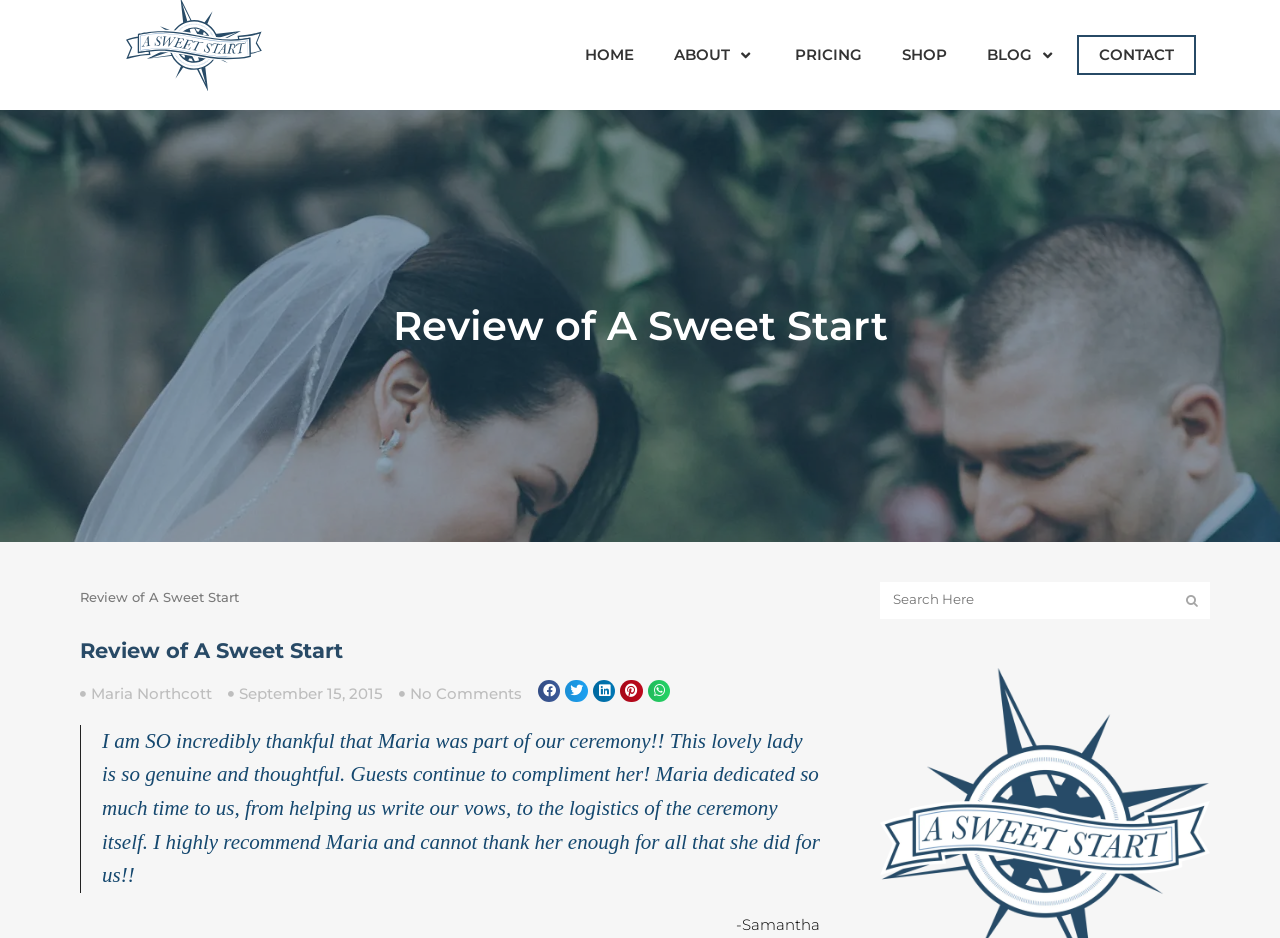Could you locate the bounding box coordinates for the section that should be clicked to accomplish this task: "search something".

[0.687, 0.62, 0.945, 0.66]